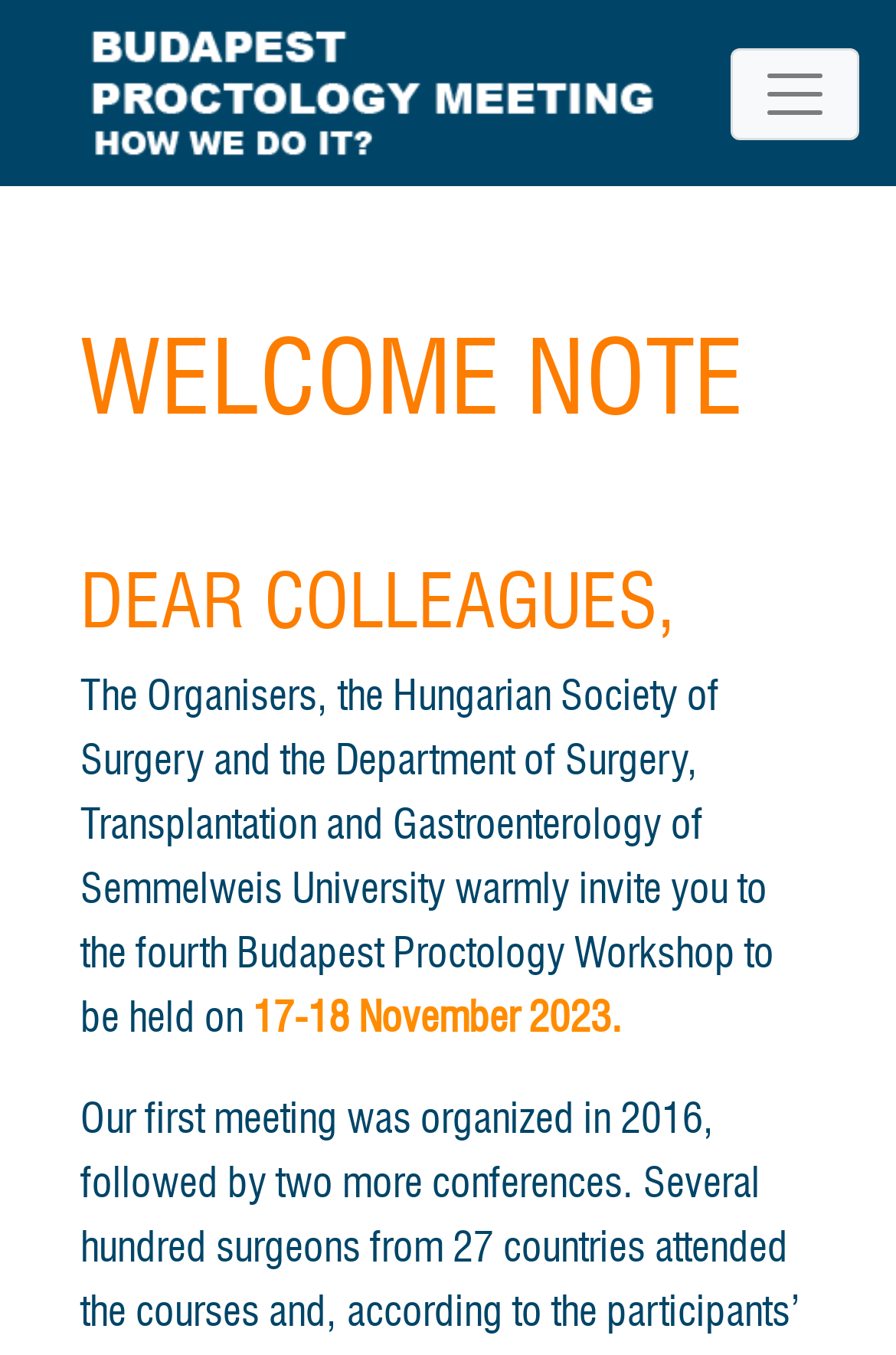Please examine the image and provide a detailed answer to the question: What is the purpose of the button at the top right corner?

I found the purpose of the button by looking at its text content, specifically the button element with the text 'Toggle navigation' which is located at the top right corner of the webpage.